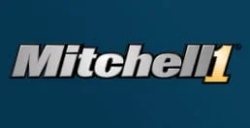Refer to the image and offer a detailed explanation in response to the question: What is the color scheme of the logo?

The color scheme of the logo is silver and yellow because the caption explicitly states that the logo is prominently displayed in a silver and yellow color scheme, indicating that these two colors are the primary colors of the logo.